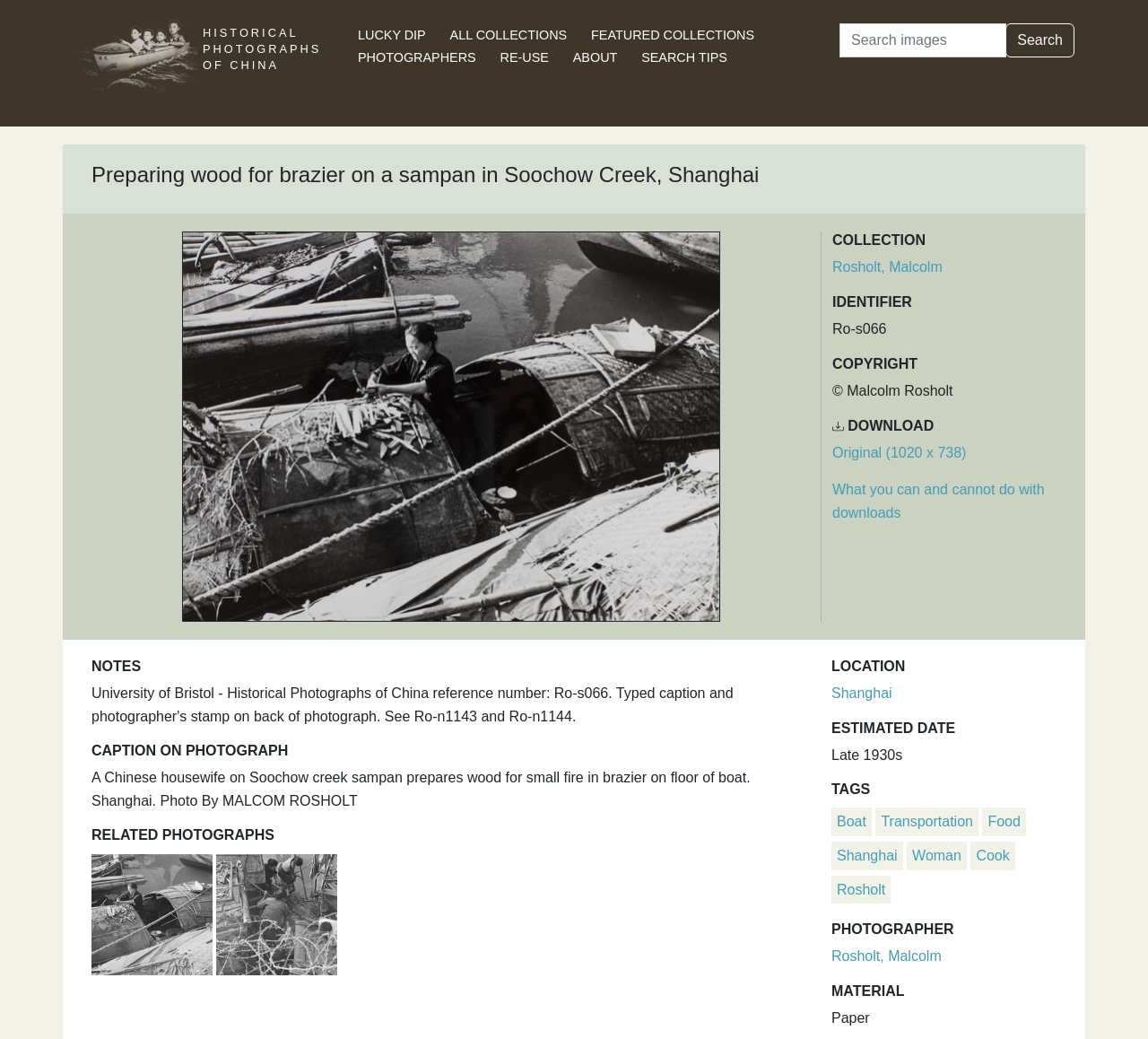What is the caption on the photograph?
Refer to the image and provide a detailed answer to the question.

The caption on the photograph can be found in the 'CAPTION ON PHOTOGRAPH' section, which is located at the bottom of the webpage. The text 'A Chinese housewife on Soochow creek sampan prepares wood for small fire in brazier on floor of boat. Shanghai.' is listed under this section, indicating that this is the caption on the photograph.